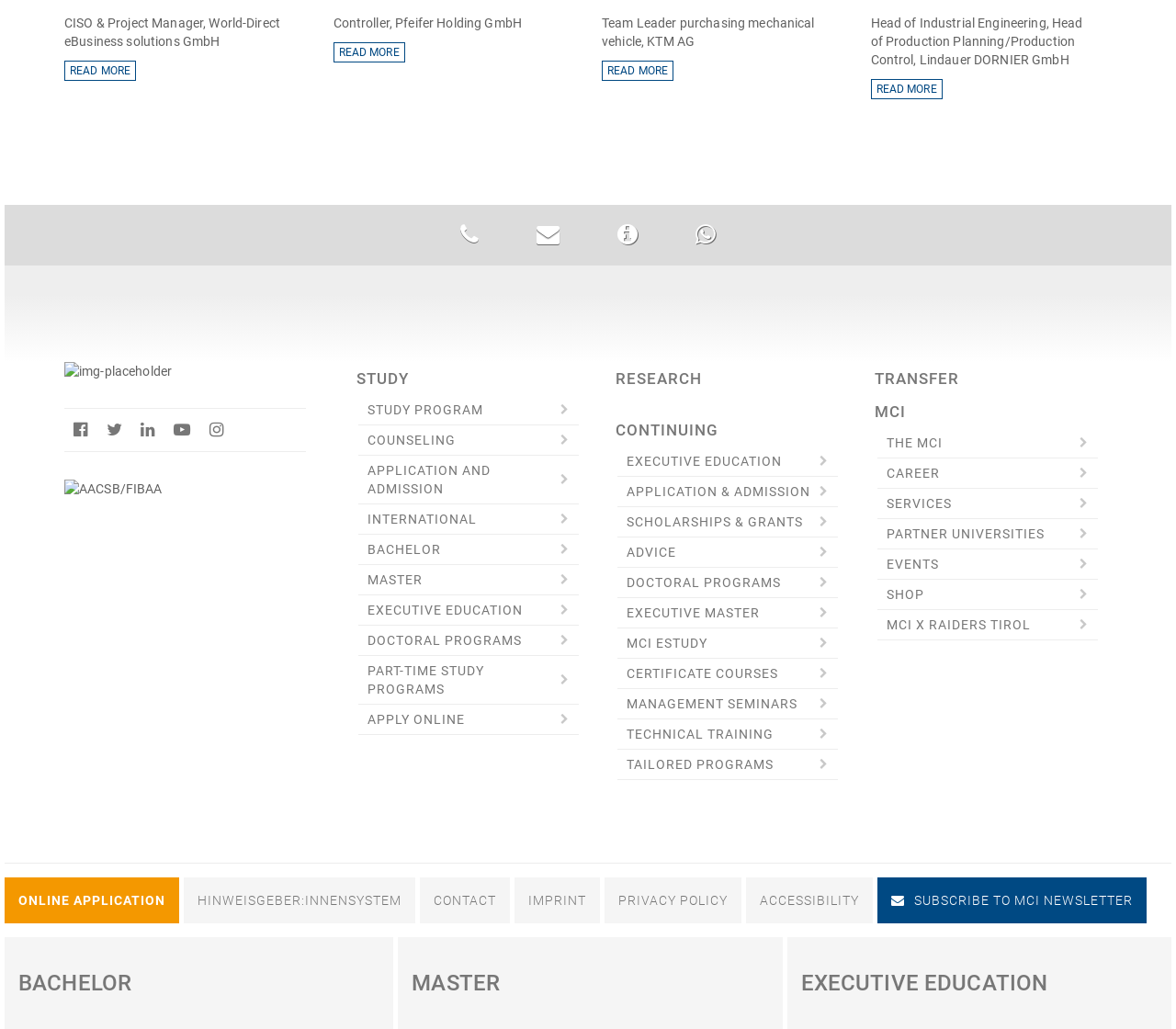Provide the bounding box coordinates of the UI element that matches the description: "Subscribe to mci newsletter".

[0.746, 0.853, 0.975, 0.898]